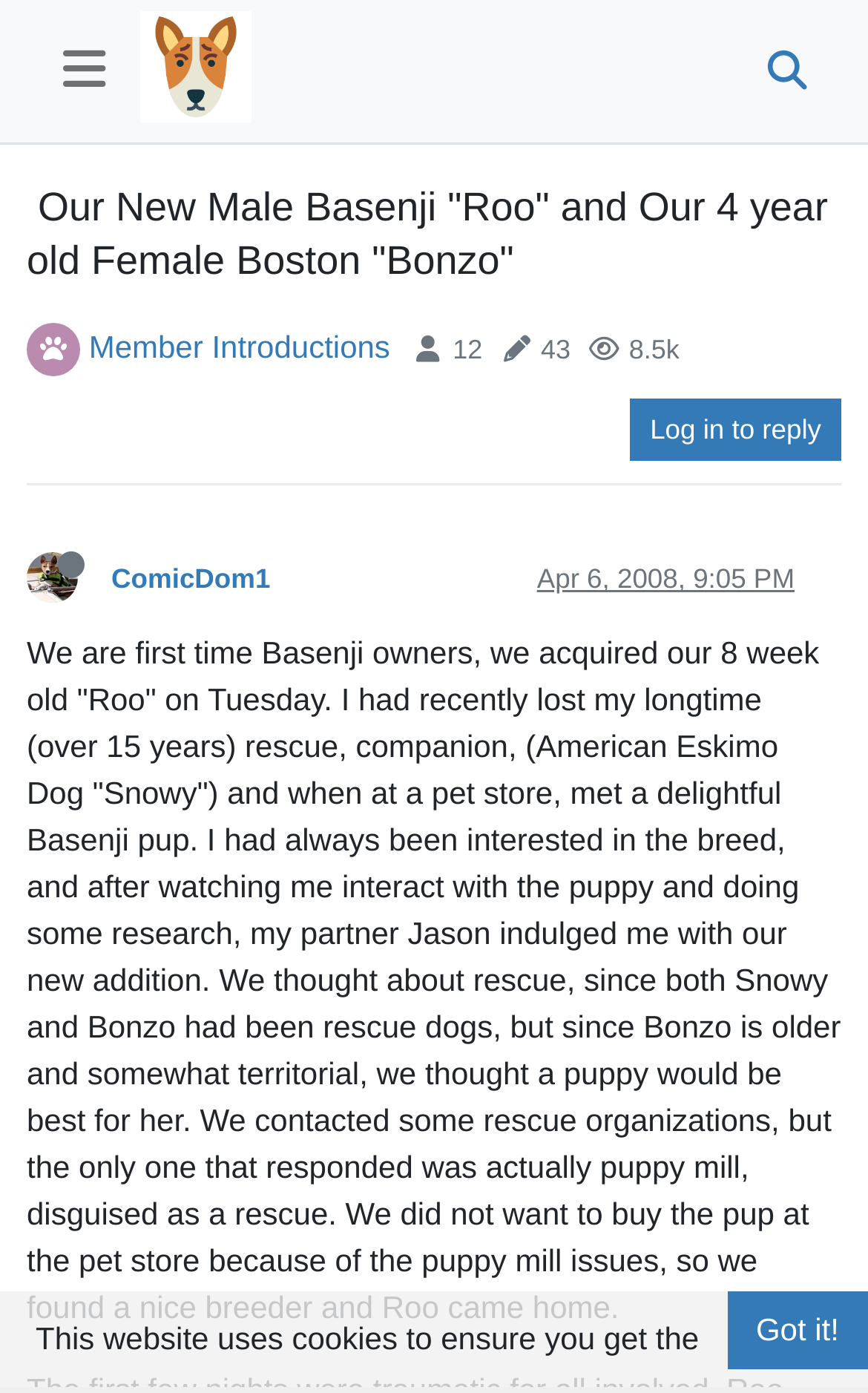Identify the coordinates of the bounding box for the element that must be clicked to accomplish the instruction: "Search in the forum".

[0.846, 0.023, 0.969, 0.079]